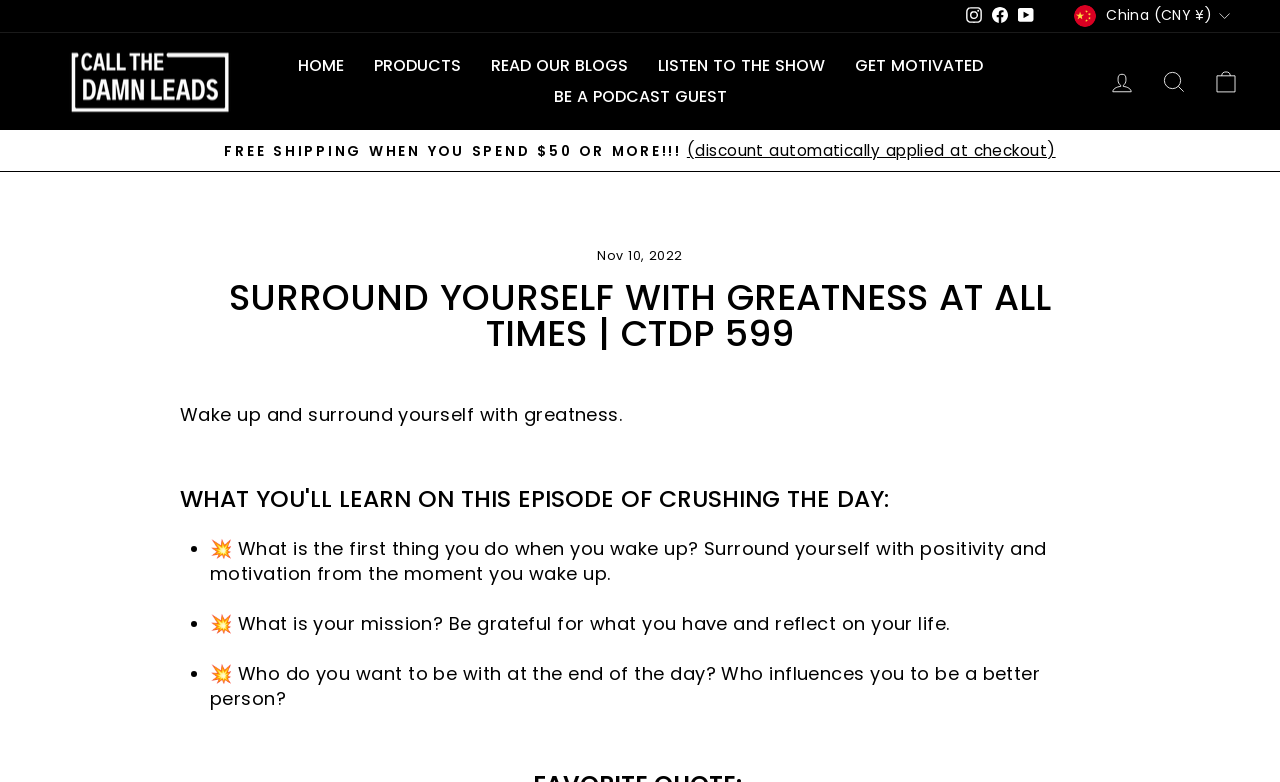Point out the bounding box coordinates of the section to click in order to follow this instruction: "Open Instagram".

[0.751, 0.001, 0.771, 0.041]